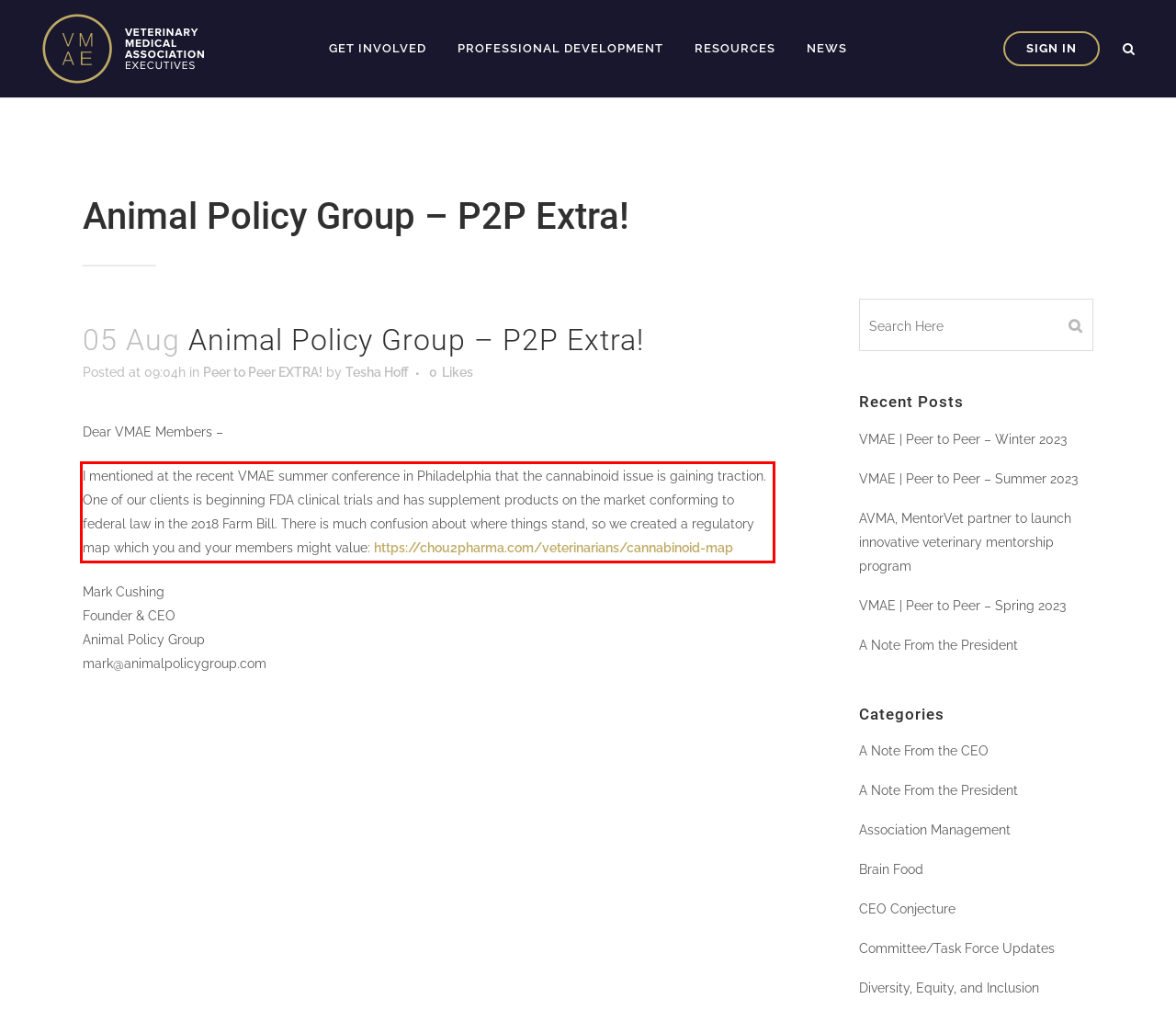You are presented with a screenshot containing a red rectangle. Extract the text found inside this red bounding box.

I mentioned at the recent VMAE summer conference in Philadelphia that the cannabinoid issue is gaining traction. One of our clients is beginning FDA clinical trials and has supplement products on the market conforming to federal law in the 2018 Farm Bill. There is much confusion about where things stand, so we created a regulatory map which you and your members might value: https://chou2pharma.com/veterinarians/cannabinoid-map